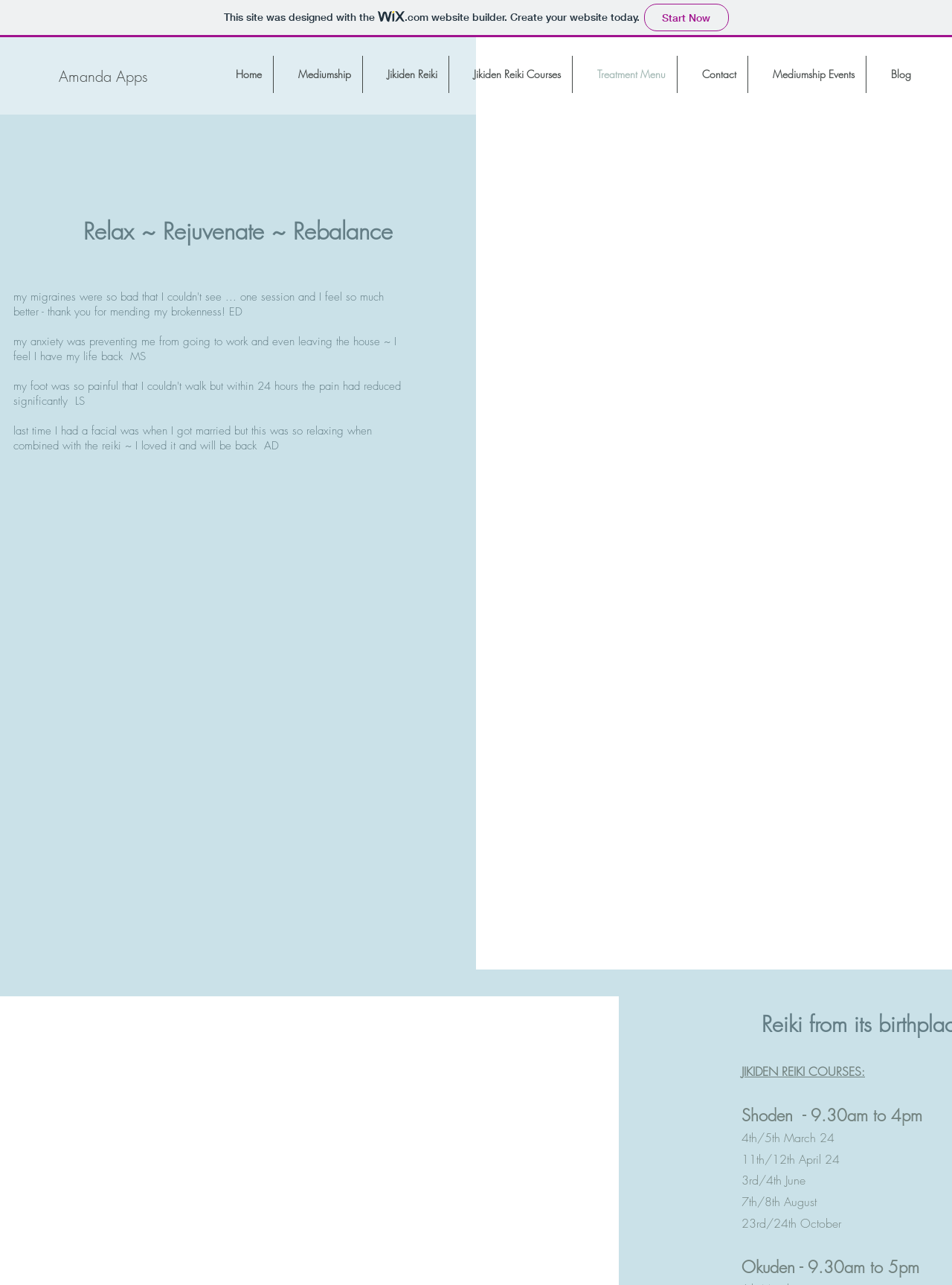Find the bounding box coordinates of the clickable region needed to perform the following instruction: "Learn more about the 'Shoden Course'". The coordinates should be provided as four float numbers between 0 and 1, i.e., [left, top, right, bottom].

[0.078, 0.913, 0.162, 0.926]